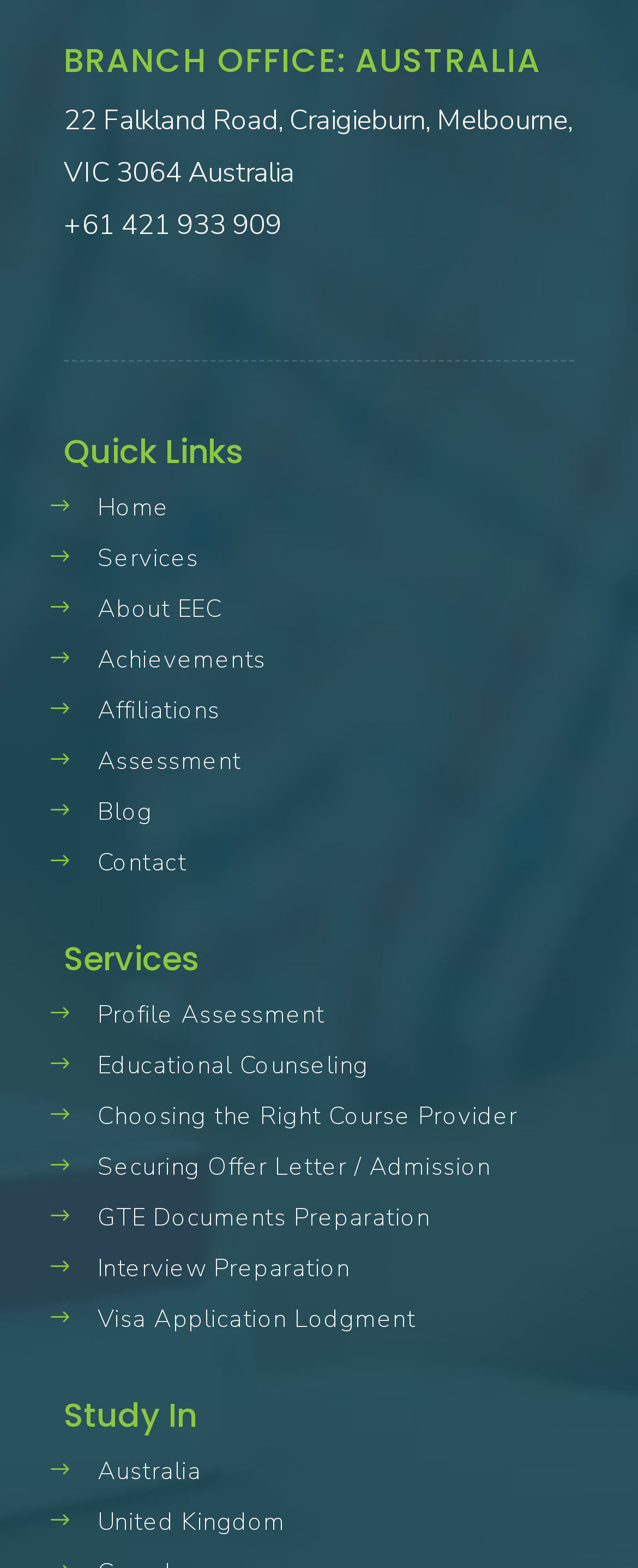Respond with a single word or phrase for the following question: 
What is the address of the branch office in Australia?

22 Falkland Road, Craigieburn, Melbourne, VIC 3064 Australia